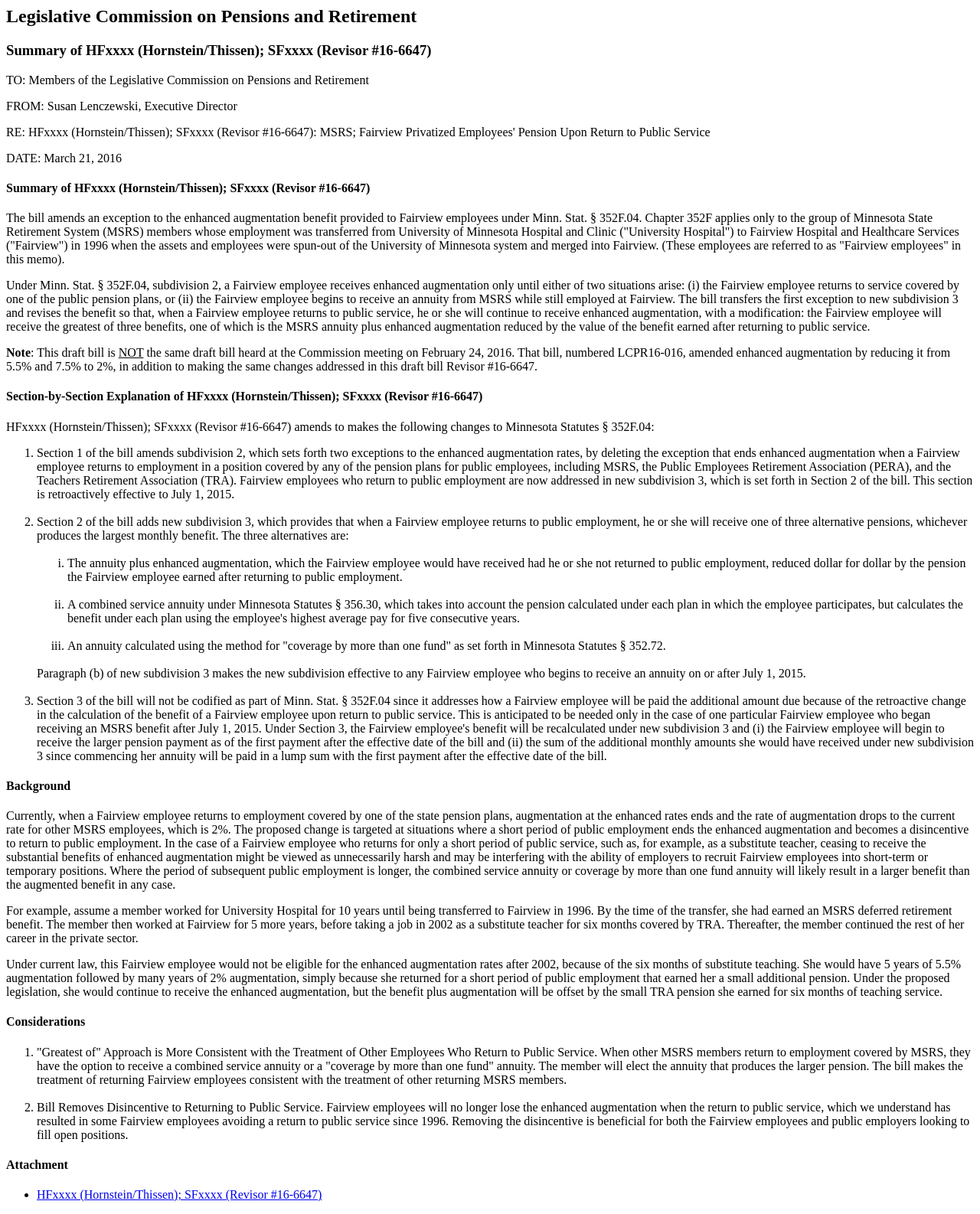Provide a brief response to the question below using one word or phrase:
What is the purpose of the bill?

To amend an exception to the enhanced augmentation benefit